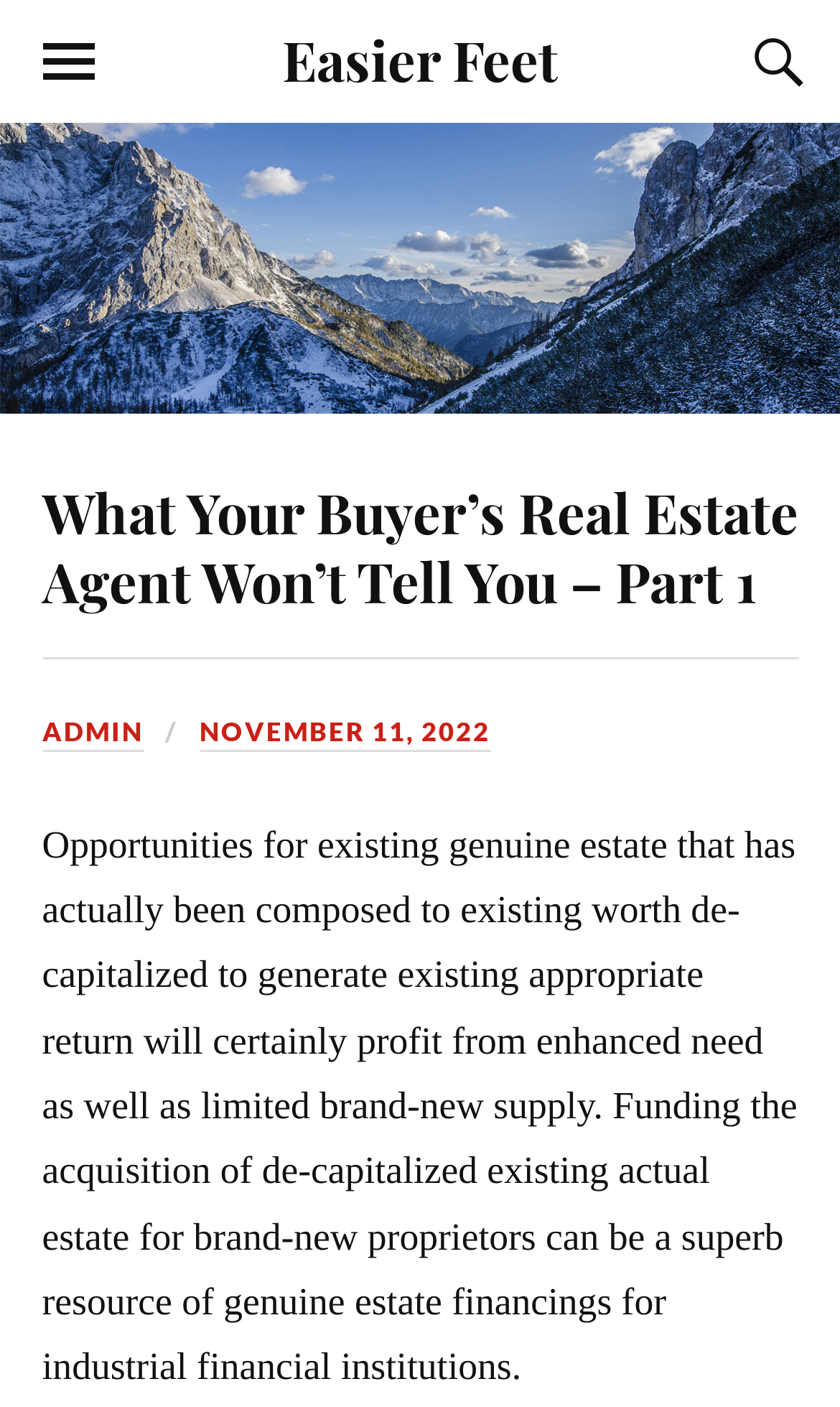What is the main idea of the article?
Please provide a comprehensive answer based on the visual information in the image.

Based on the text 'Opportunities for existing genuine estate that has actually been composed to existing worth de-capitalized to generate existing appropriate return will certainly profit from enhanced need as well as limited brand-new supply...', it can be inferred that the main idea of the article is about the benefits of de-capitalized real estate.